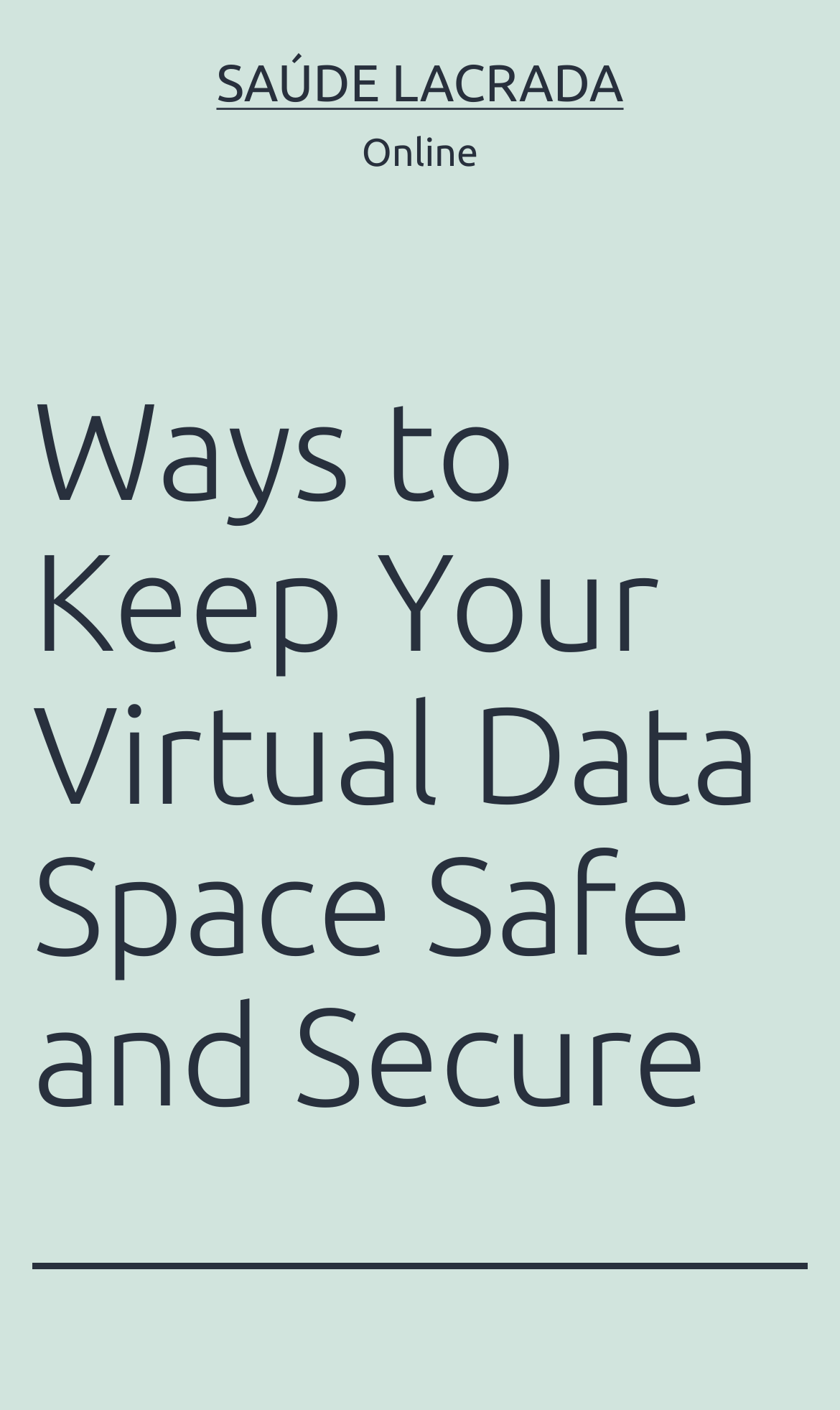Bounding box coordinates are specified in the format (top-left x, top-left y, bottom-right x, bottom-right y). All values are floating point numbers bounded between 0 and 1. Please provide the bounding box coordinate of the region this sentence describes: Saúde Lacrada

[0.258, 0.037, 0.742, 0.079]